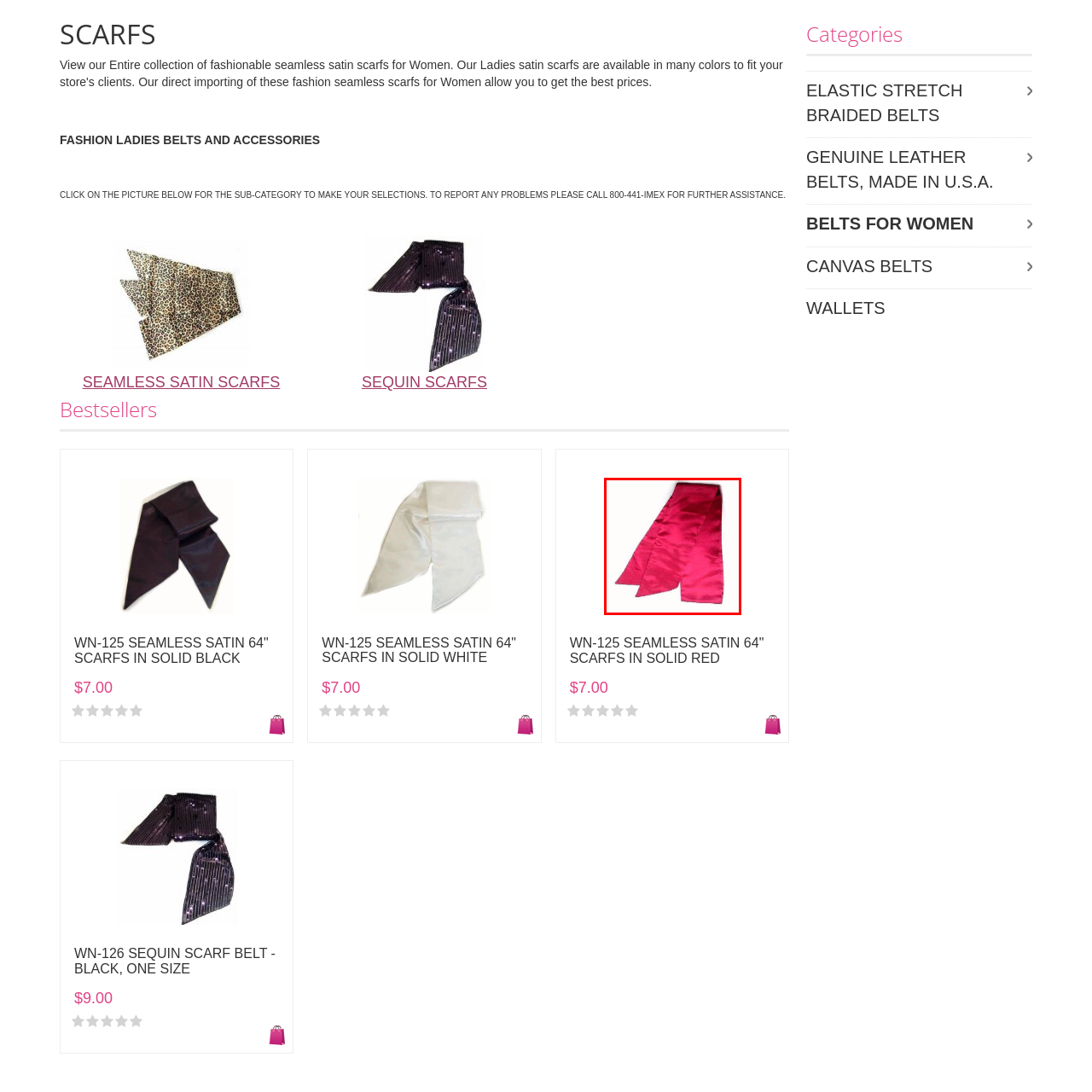Carefully look at the image inside the red box and answer the subsequent question in as much detail as possible, using the information from the image: 
What is the length of the scarf?

The caption states that the scarf measures 64 inches, making it a versatile accessory for styling.